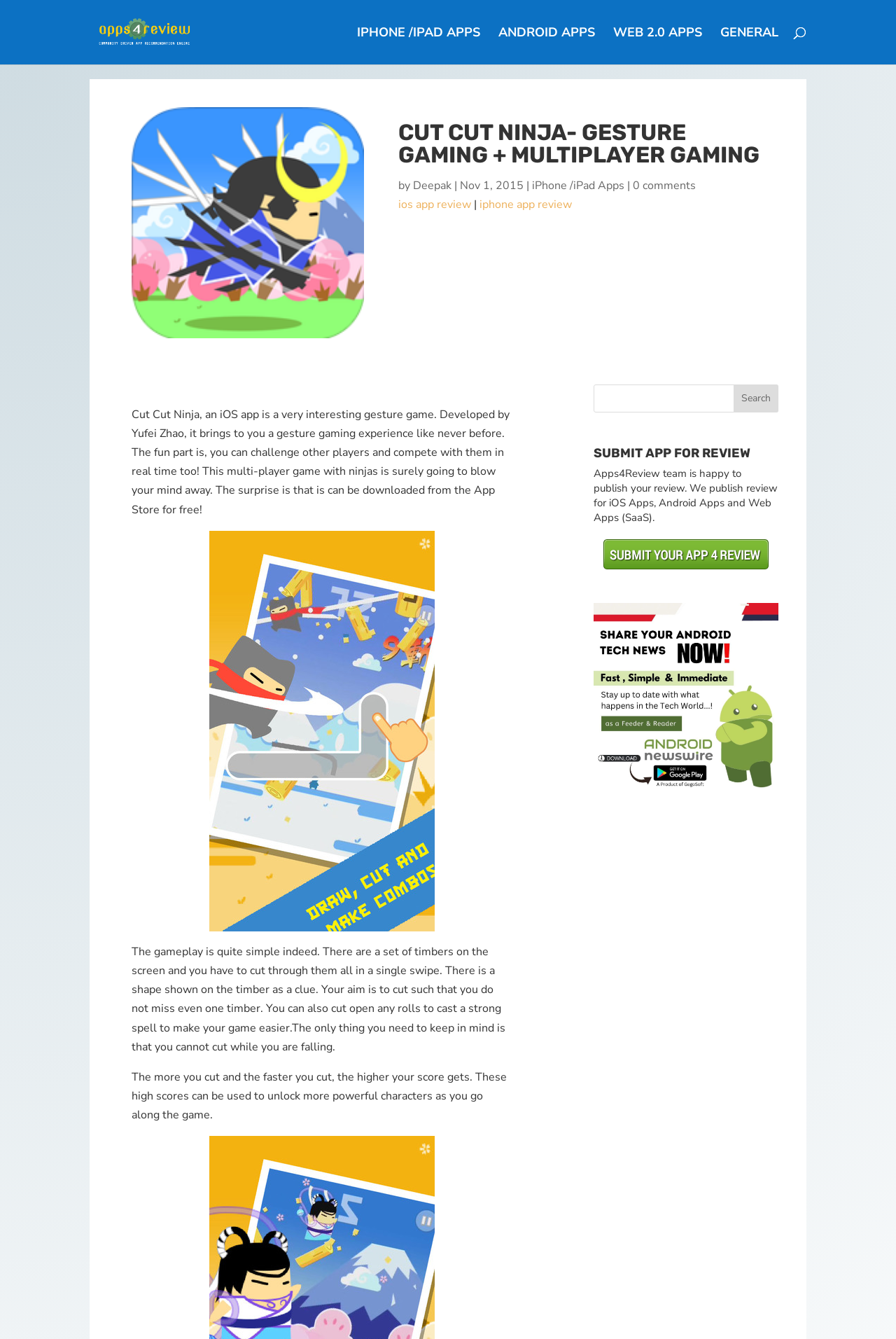Answer the question with a brief word or phrase:
What is the purpose of the search bar?

To search the website